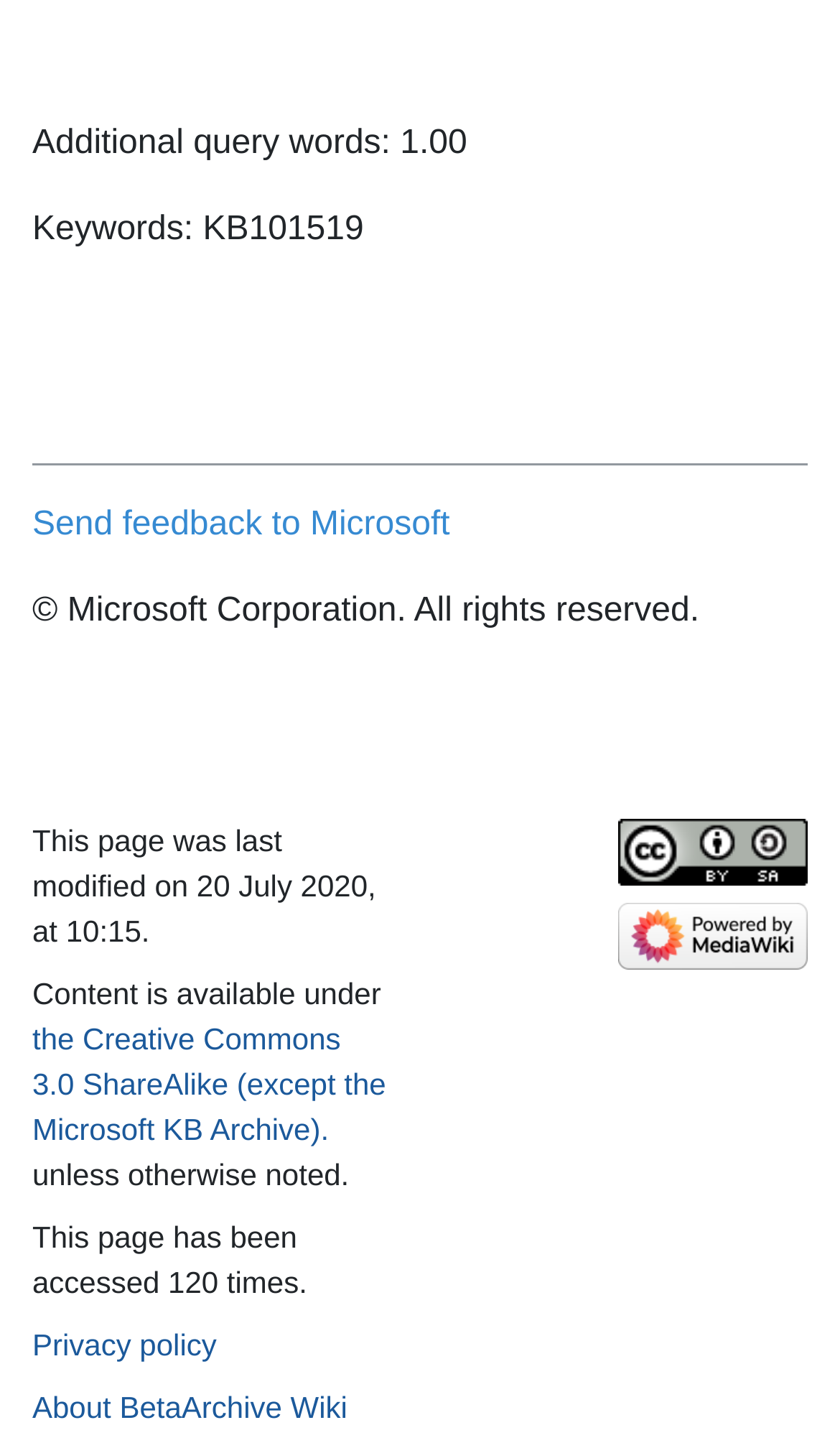Please examine the image and answer the question with a detailed explanation:
How many times has this page been accessed?

I found the answer by looking at the StaticText element with the content 'This page has been accessed 120 times.' which provides the access count of the page.